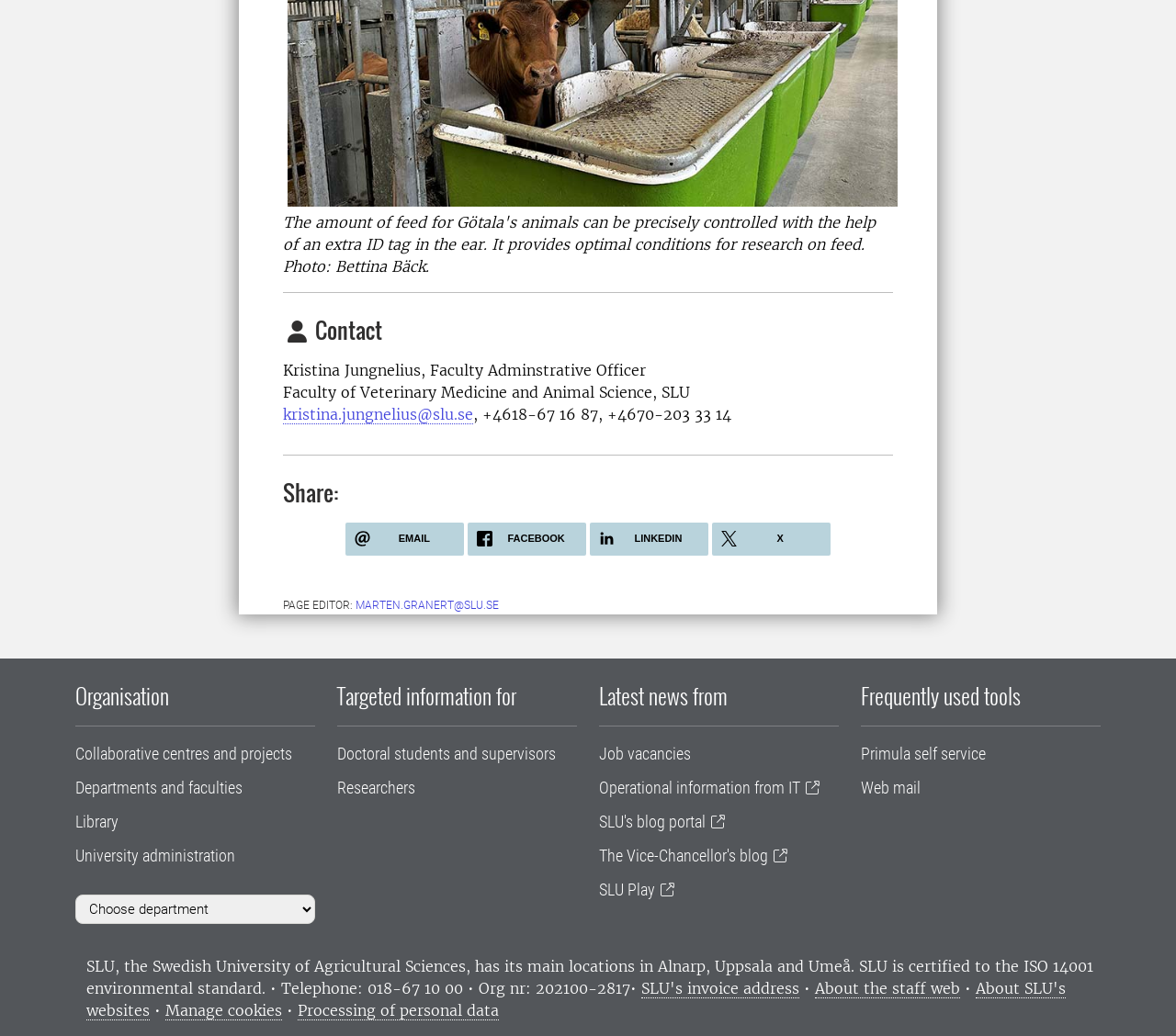What is the environmental standard that SLU is certified to?
Ensure your answer is thorough and detailed.

The environmental standard that SLU is certified to can be found in the footer section, where it is written as 'SLU is certified to the ISO 14001 environmental standard'.